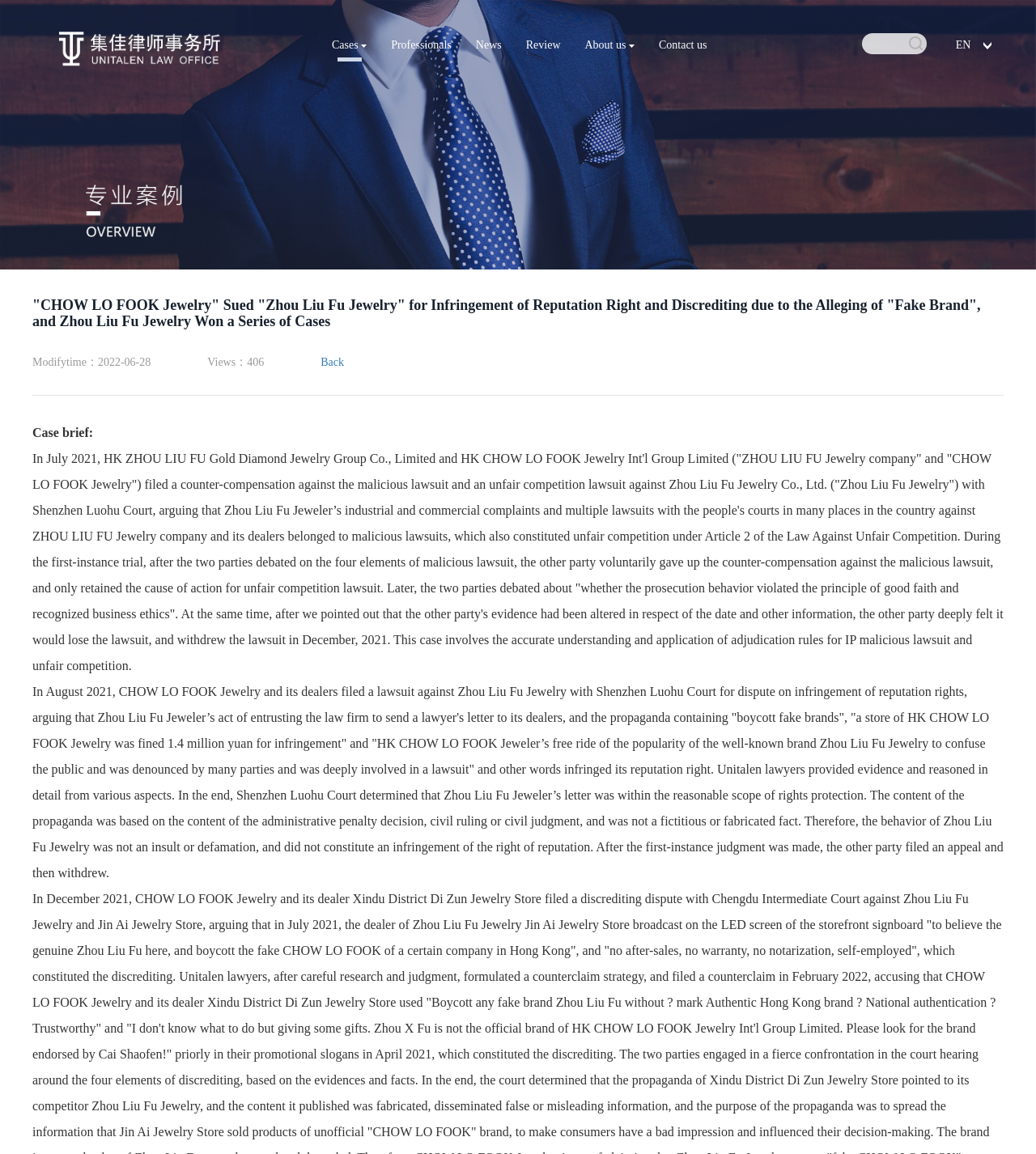For the given element description alt="logo", determine the bounding box coordinates of the UI element. The coordinates should follow the format (top-left x, top-left y, bottom-right x, bottom-right y) and be within the range of 0 to 1.

[0.043, 0.037, 0.223, 0.047]